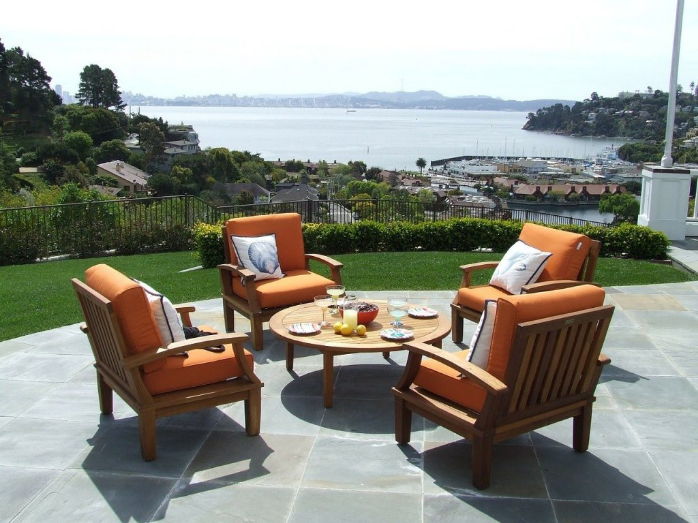Generate a detailed caption that describes the image.

The image showcases a beautifully designed patio set against a stunning waterfront backdrop. In the foreground, several wooden lounge chairs, adorned with bright orange cushions, are arranged around a circular table. The table is decorated with an assortment of colorful fruits and beverages, inviting relaxation and social gatherings. Behind the patio area, lush greenery merges seamlessly with the well-manicured lawn, enhancing the outdoor living space's charm. The view extends to a serene bay, dotted with boats and framed by gentle hills, illustrating the perfect blend of comfort and nature. This patio exemplifies an ideal outdoor retreat, perfect for enjoying leisurely afternoons or entertaining guests in a picturesque setting.